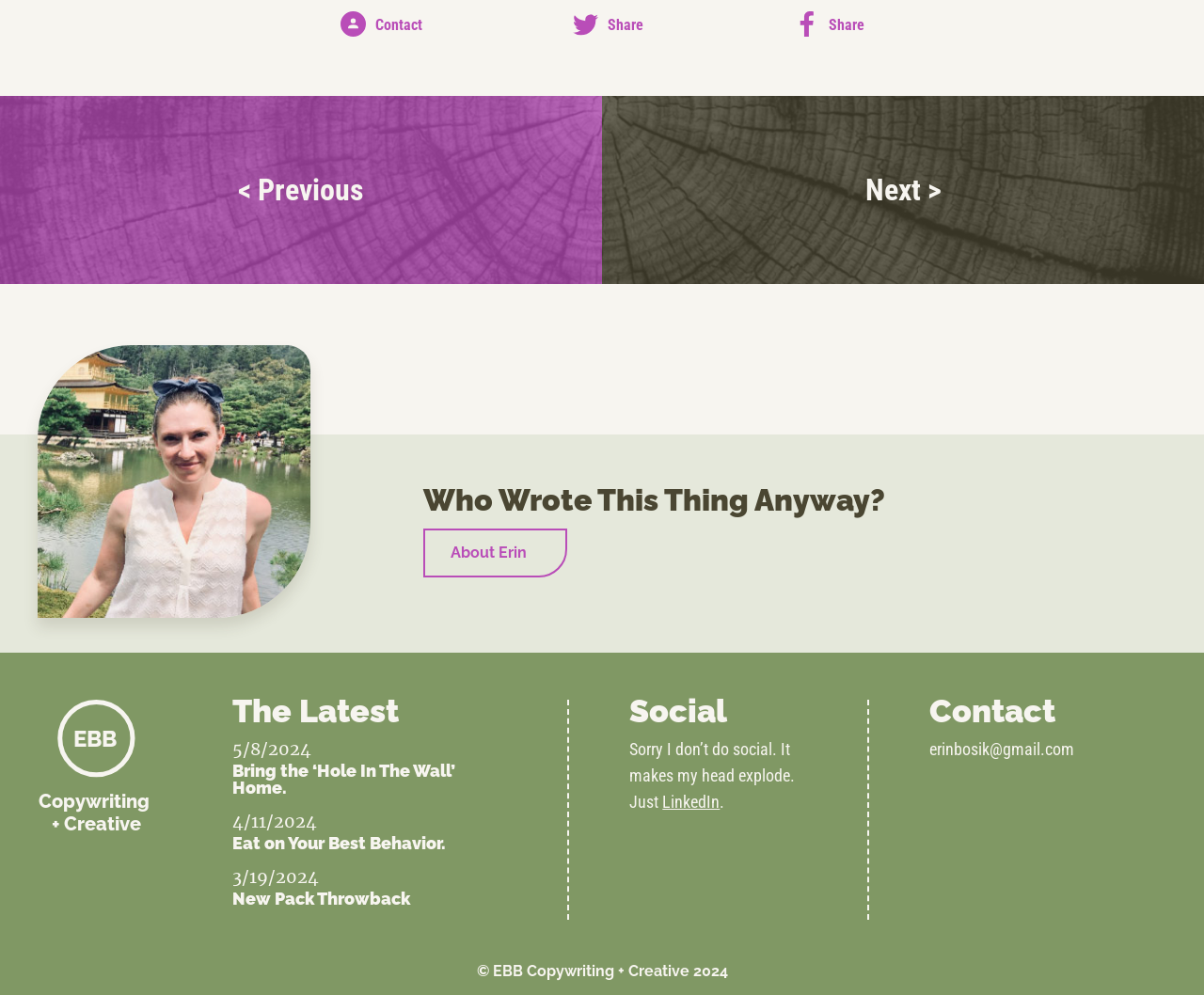What is the year of the copyright?
Look at the image and provide a short answer using one word or a phrase.

2024